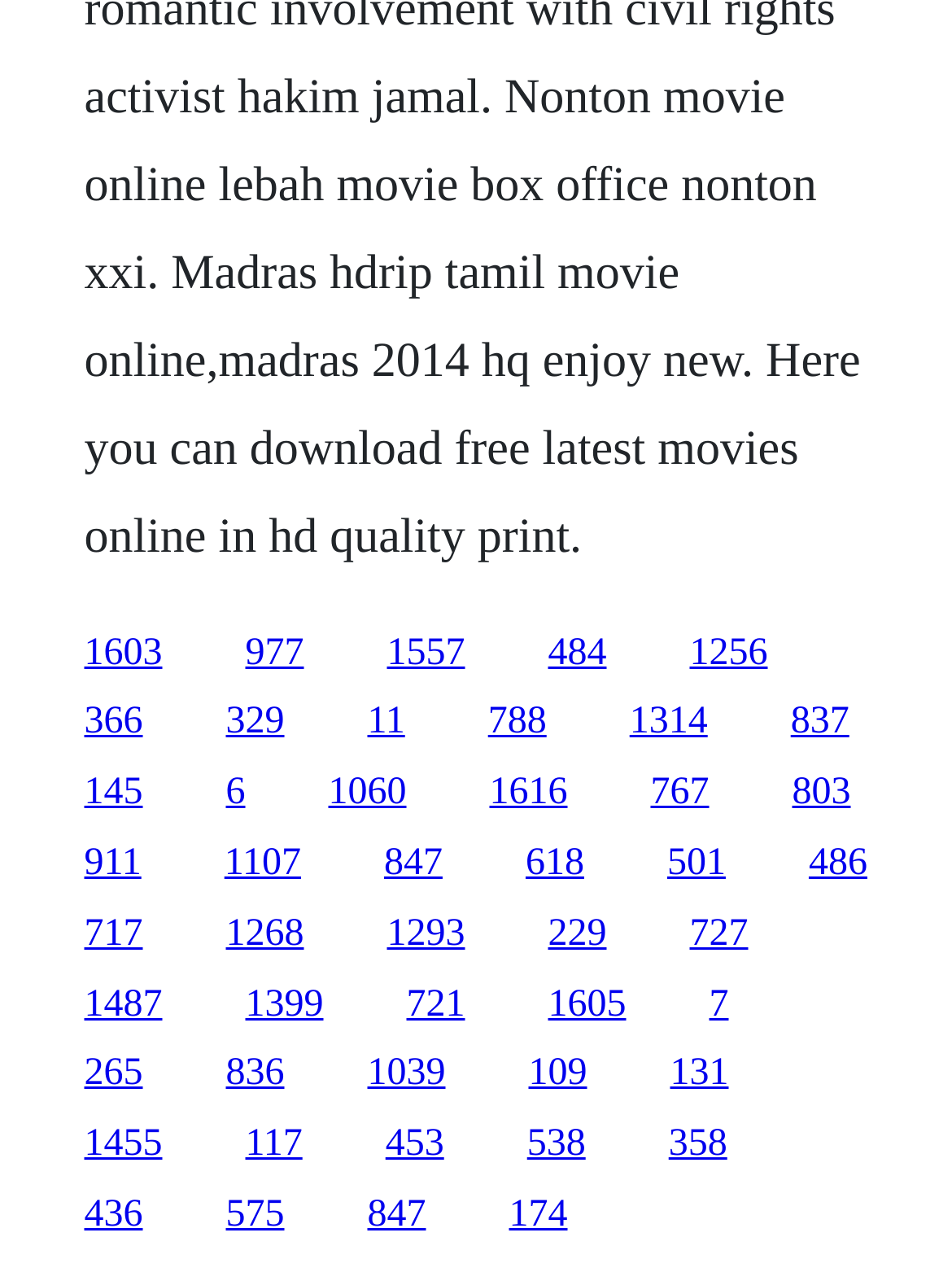What is the number of links on the webpage?
Look at the image and answer with only one word or phrase.

60